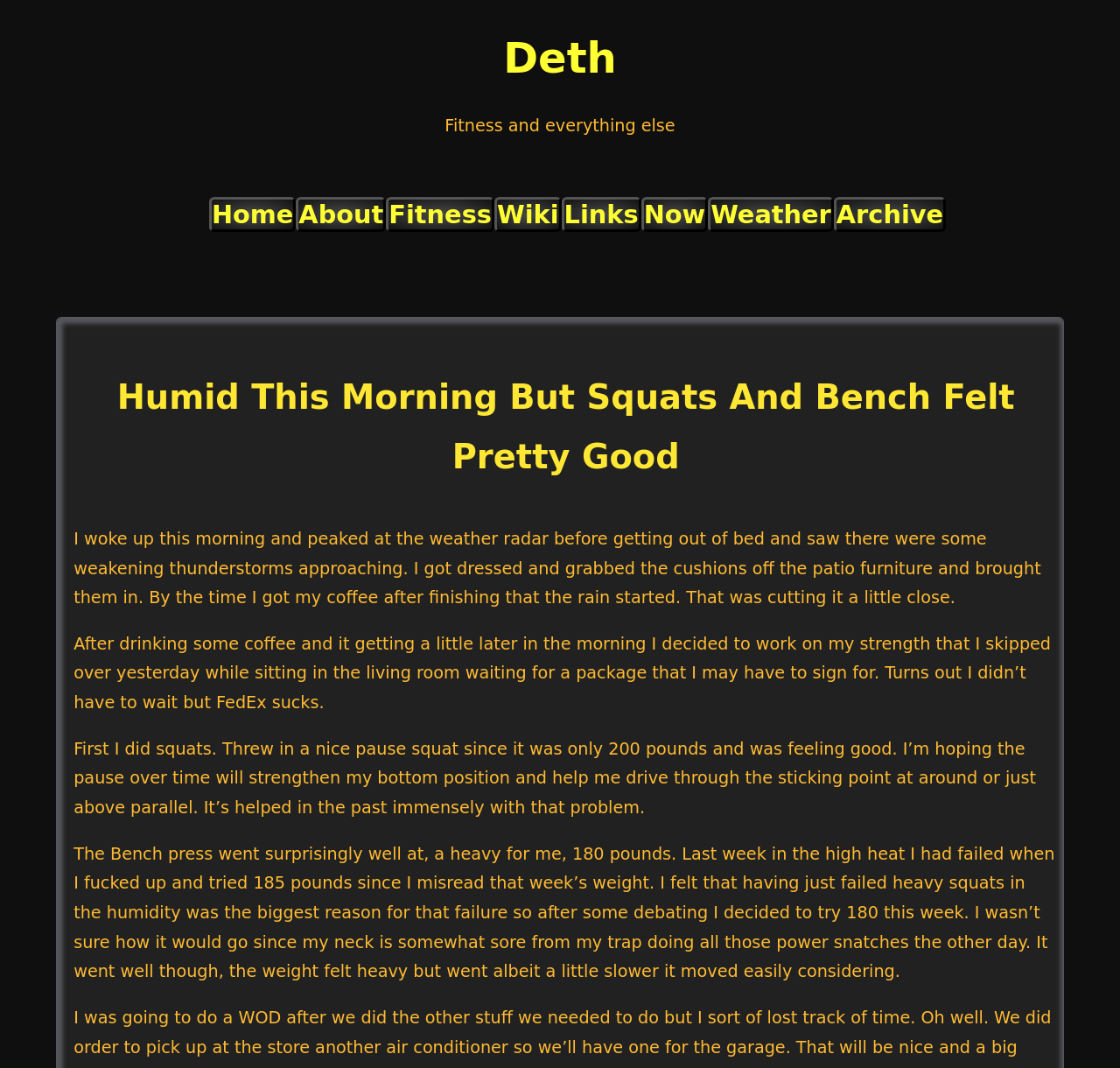Highlight the bounding box coordinates of the element that should be clicked to carry out the following instruction: "Click on the 'Now' link". The coordinates must be given as four float numbers ranging from 0 to 1, i.e., [left, top, right, bottom].

[0.572, 0.185, 0.632, 0.217]